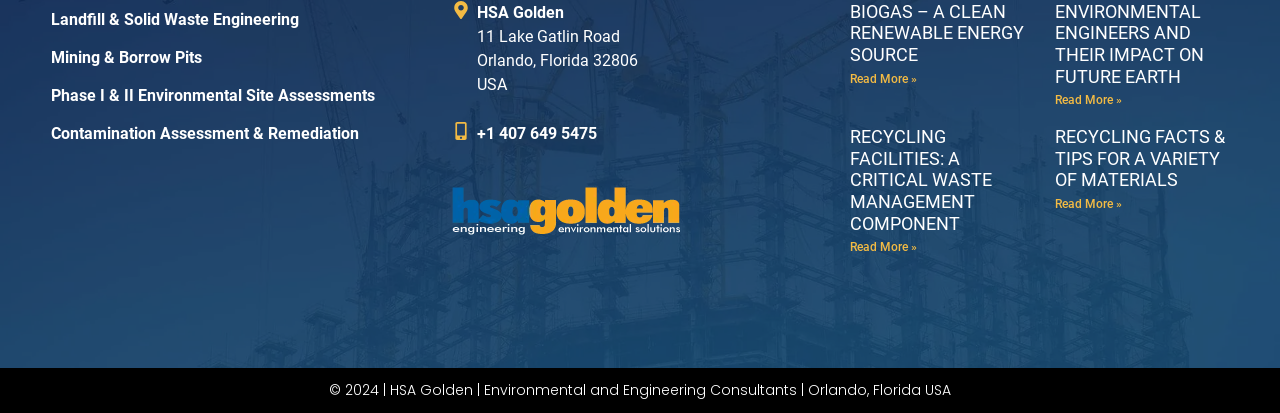Find the bounding box coordinates of the element's region that should be clicked in order to follow the given instruction: "Learn about Recycling Facilities: A Critical Waste Management Component". The coordinates should consist of four float numbers between 0 and 1, i.e., [left, top, right, bottom].

[0.664, 0.582, 0.716, 0.616]